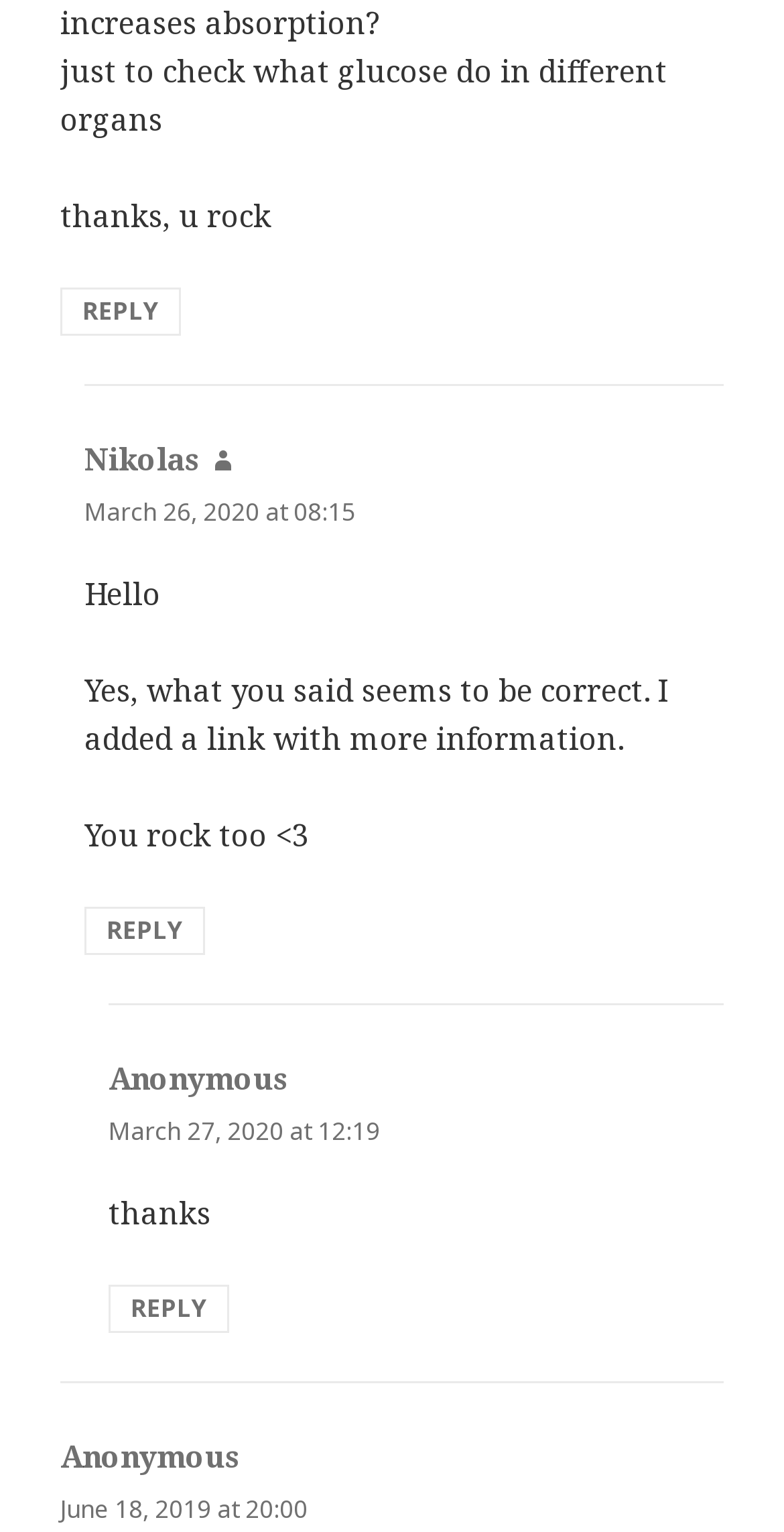Reply to the question below using a single word or brief phrase:
How many articles are there in the webpage?

3